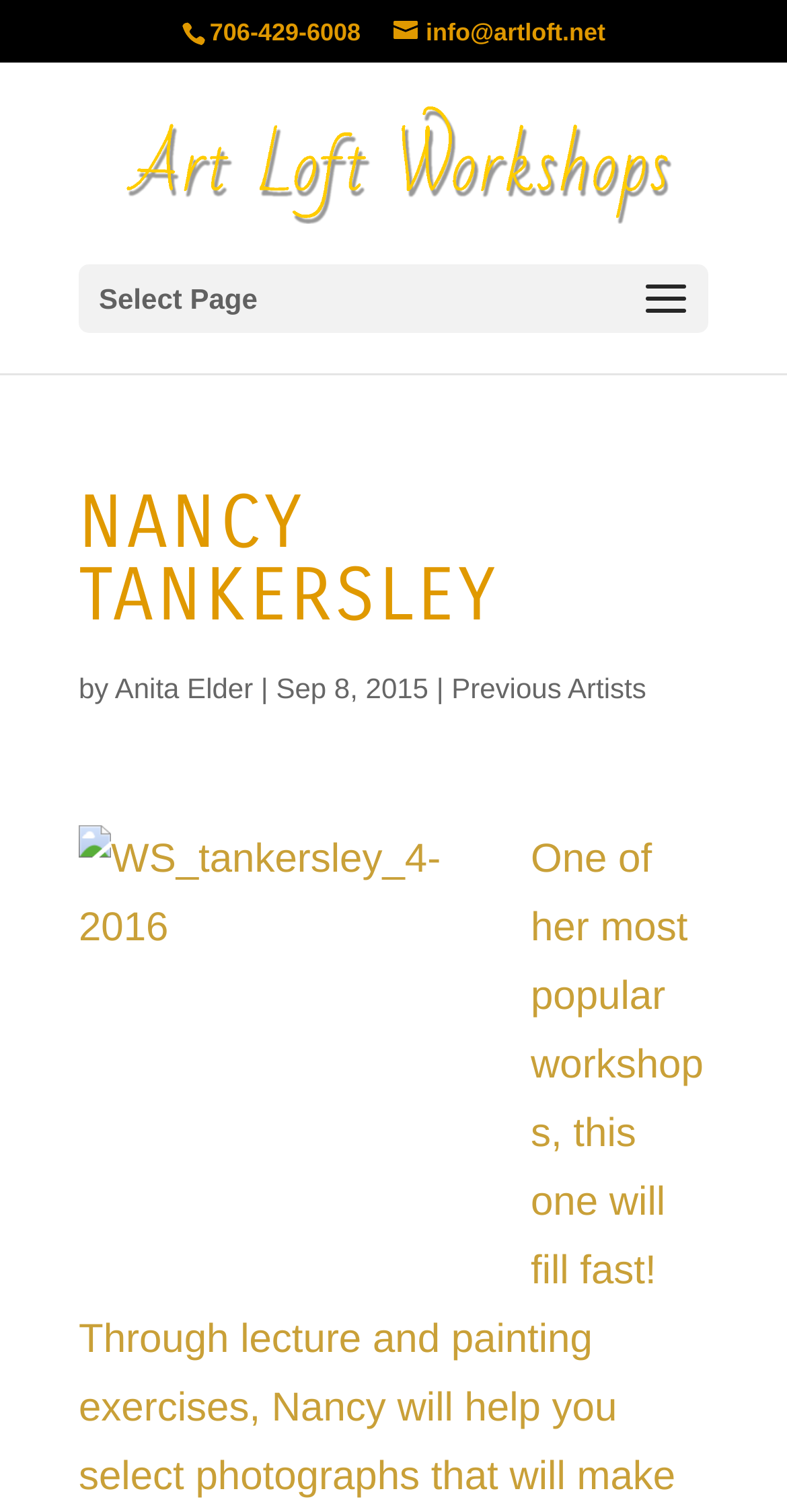Provide the bounding box for the UI element matching this description: "info@artloft.net".

[0.5, 0.012, 0.769, 0.031]